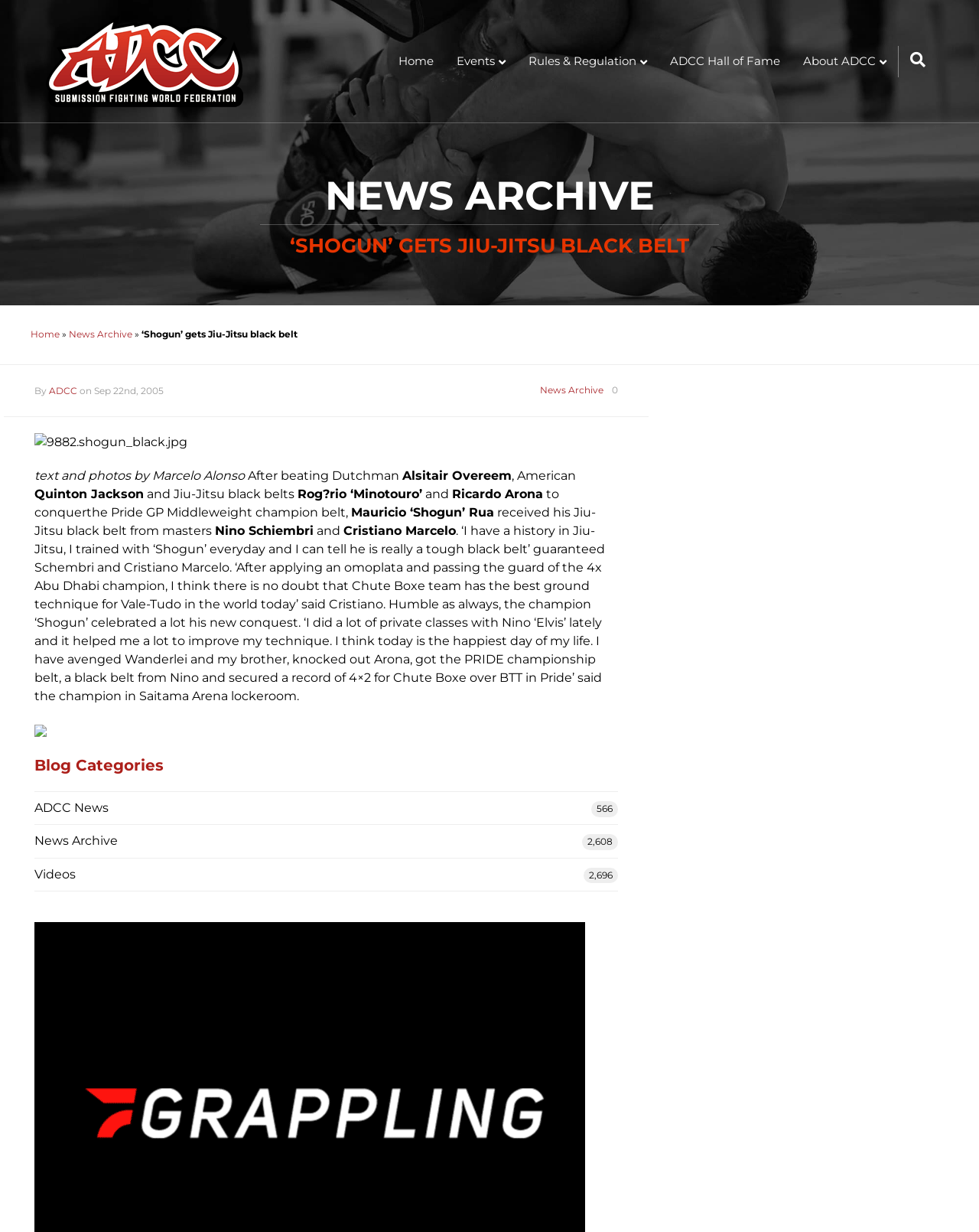What is the name of the event where Mauricio ‘Shogun’ Rua got the PRIDE championship belt?
Based on the visual content, answer with a single word or a brief phrase.

Pride GP Middleweight